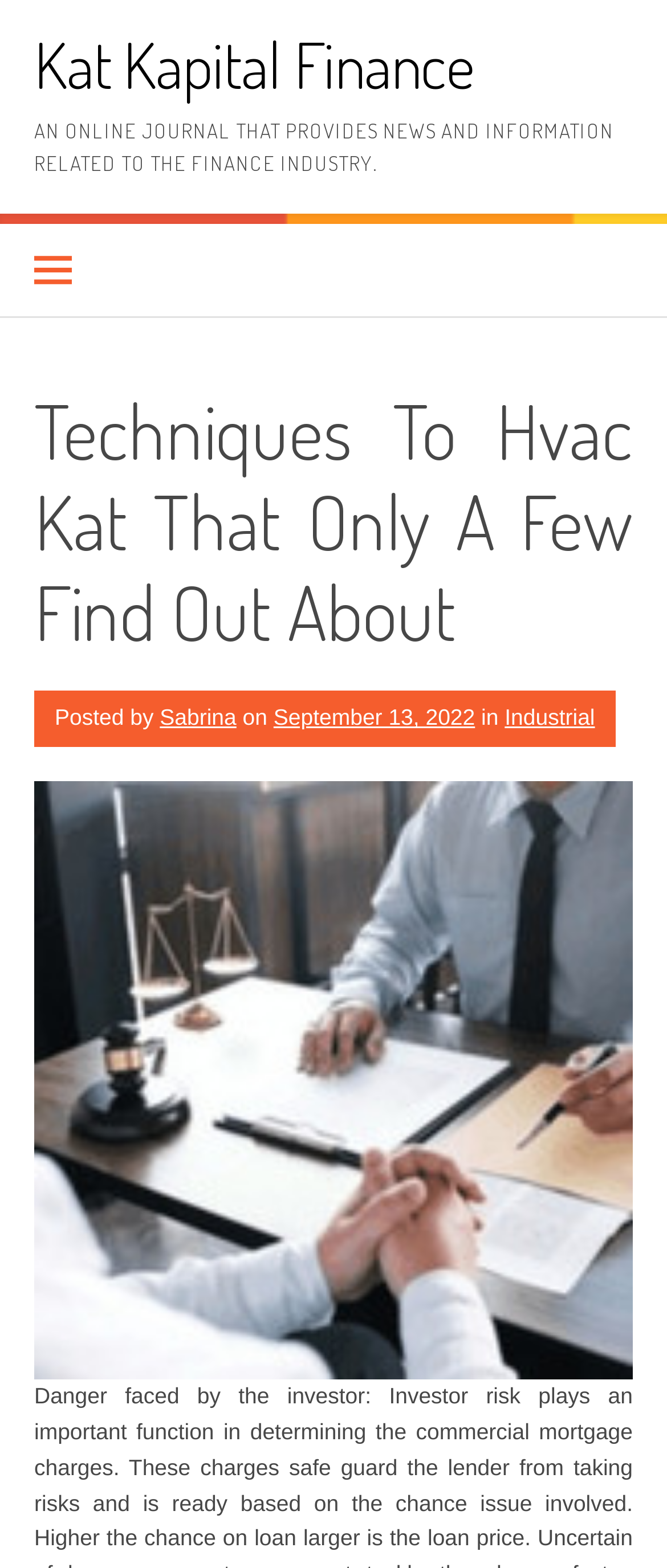What is the image about?
Please answer the question with a detailed response using the information from the screenshot.

I found an image with the description 'Coal Mine Kat', which suggests that the image is related to a coal mine and Kat, possibly the main topic of the article.